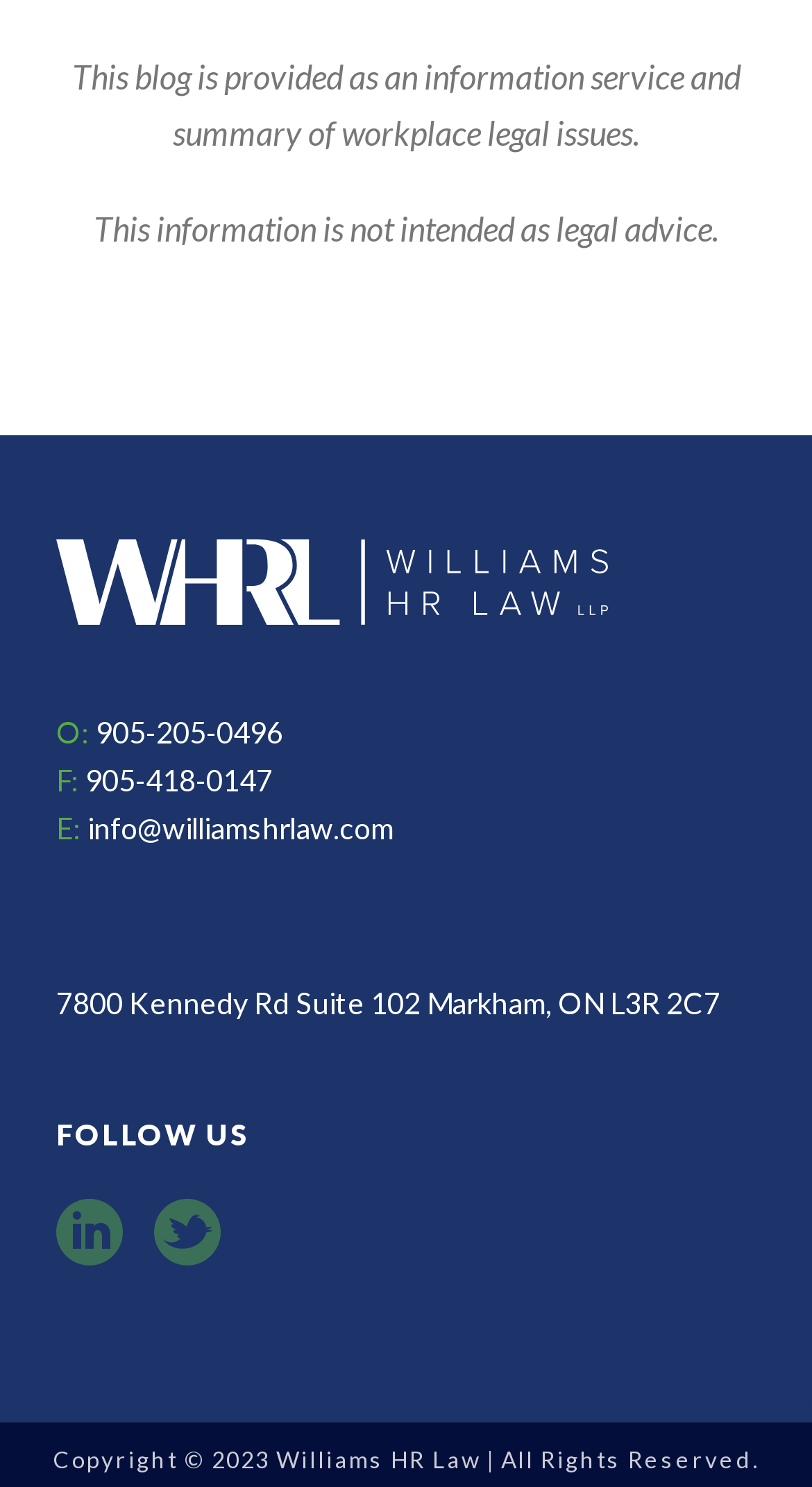What is the address of the office?
Carefully analyze the image and provide a detailed answer to the question.

I found the address by looking at the contact information section of the webpage, where it is listed as '7800 Kennedy Rd Suite 102, Markham, ON L3R 2C7'.